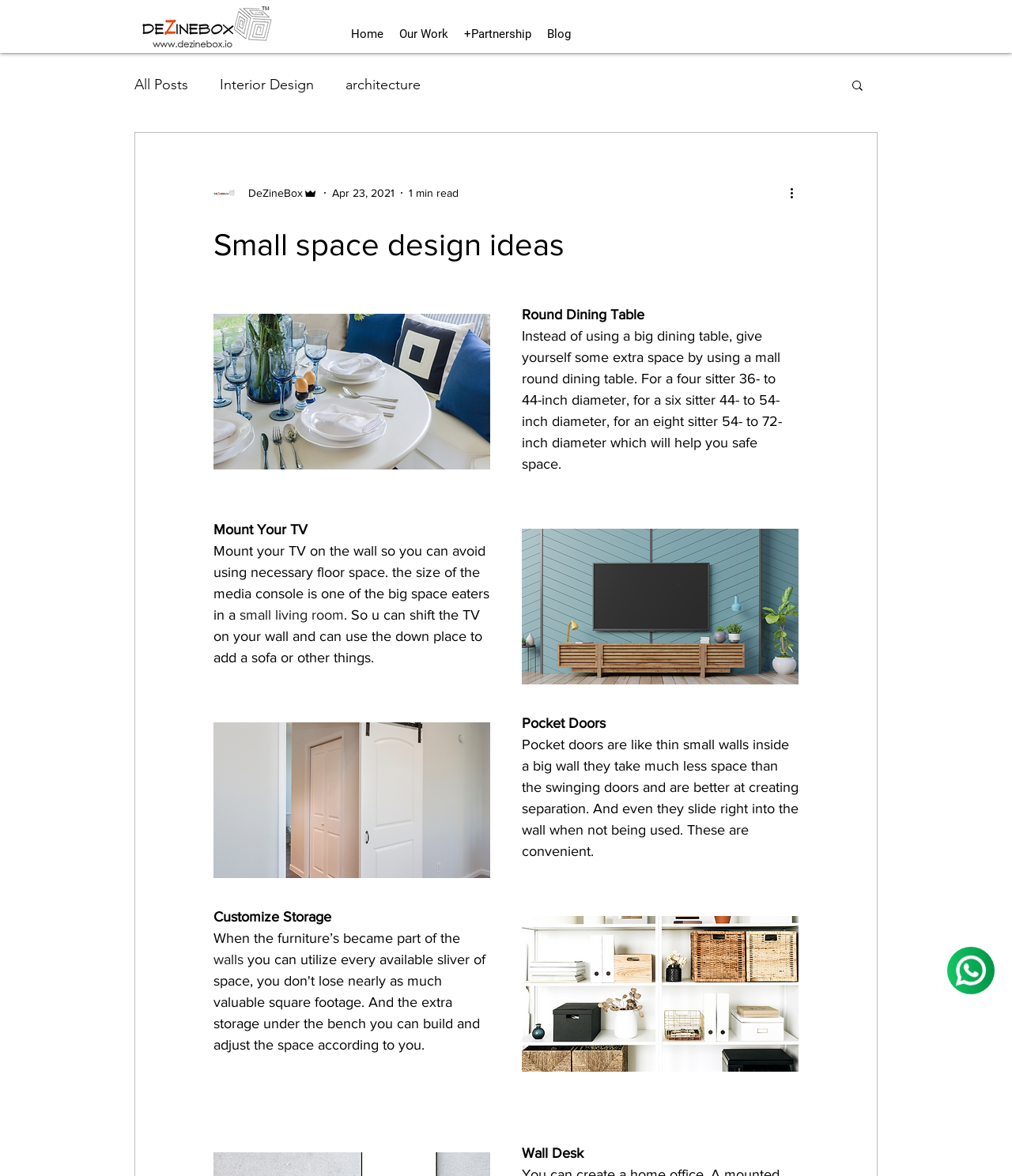Please identify the bounding box coordinates of the clickable element to fulfill the following instruction: "Search for products". The coordinates should be four float numbers between 0 and 1, i.e., [left, top, right, bottom].

None